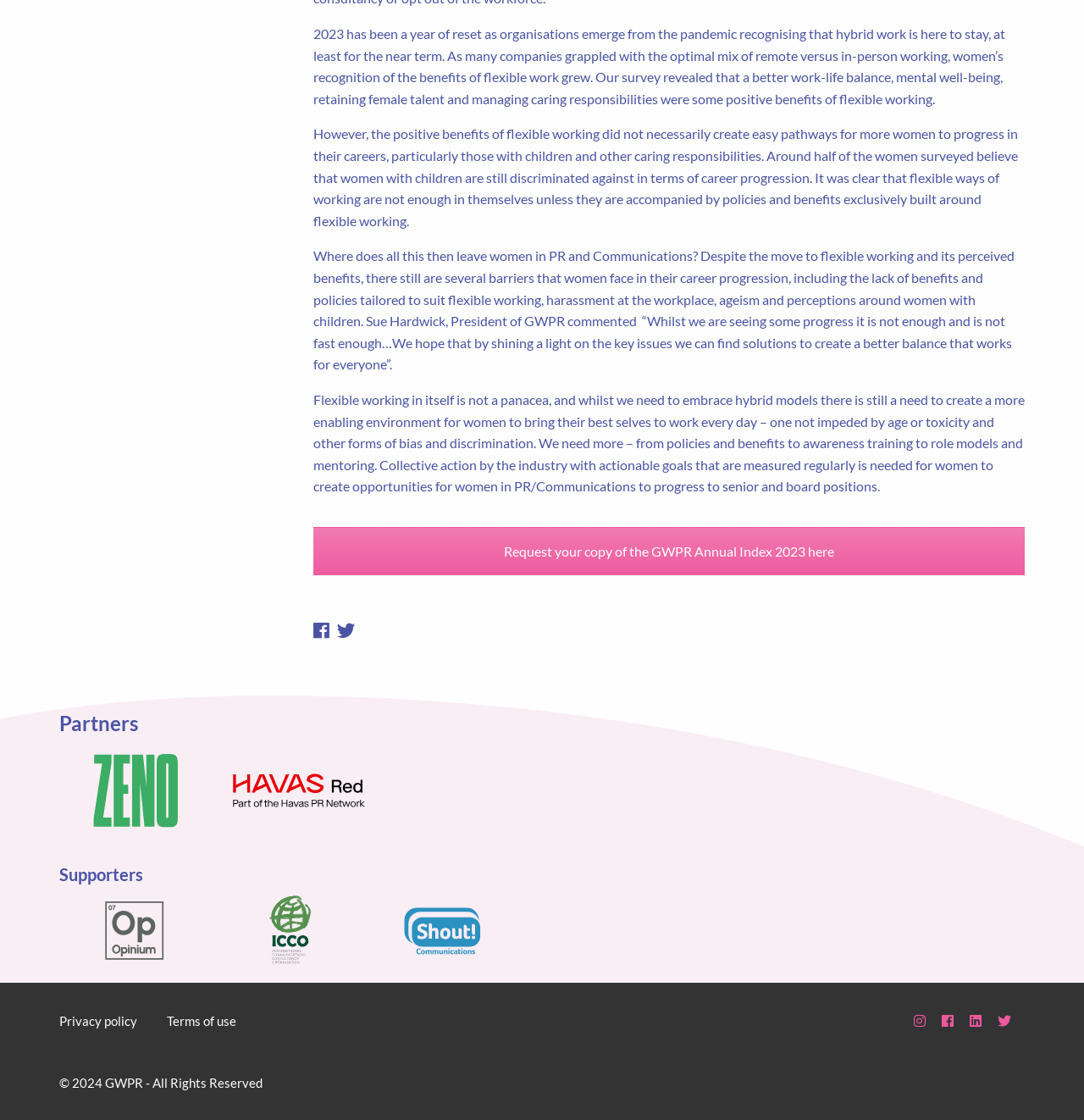Bounding box coordinates are specified in the format (top-left x, top-left y, bottom-right x, bottom-right y). All values are floating point numbers bounded between 0 and 1. Please provide the bounding box coordinate of the region this sentence describes: Privacy policy

[0.055, 0.905, 0.152, 0.943]